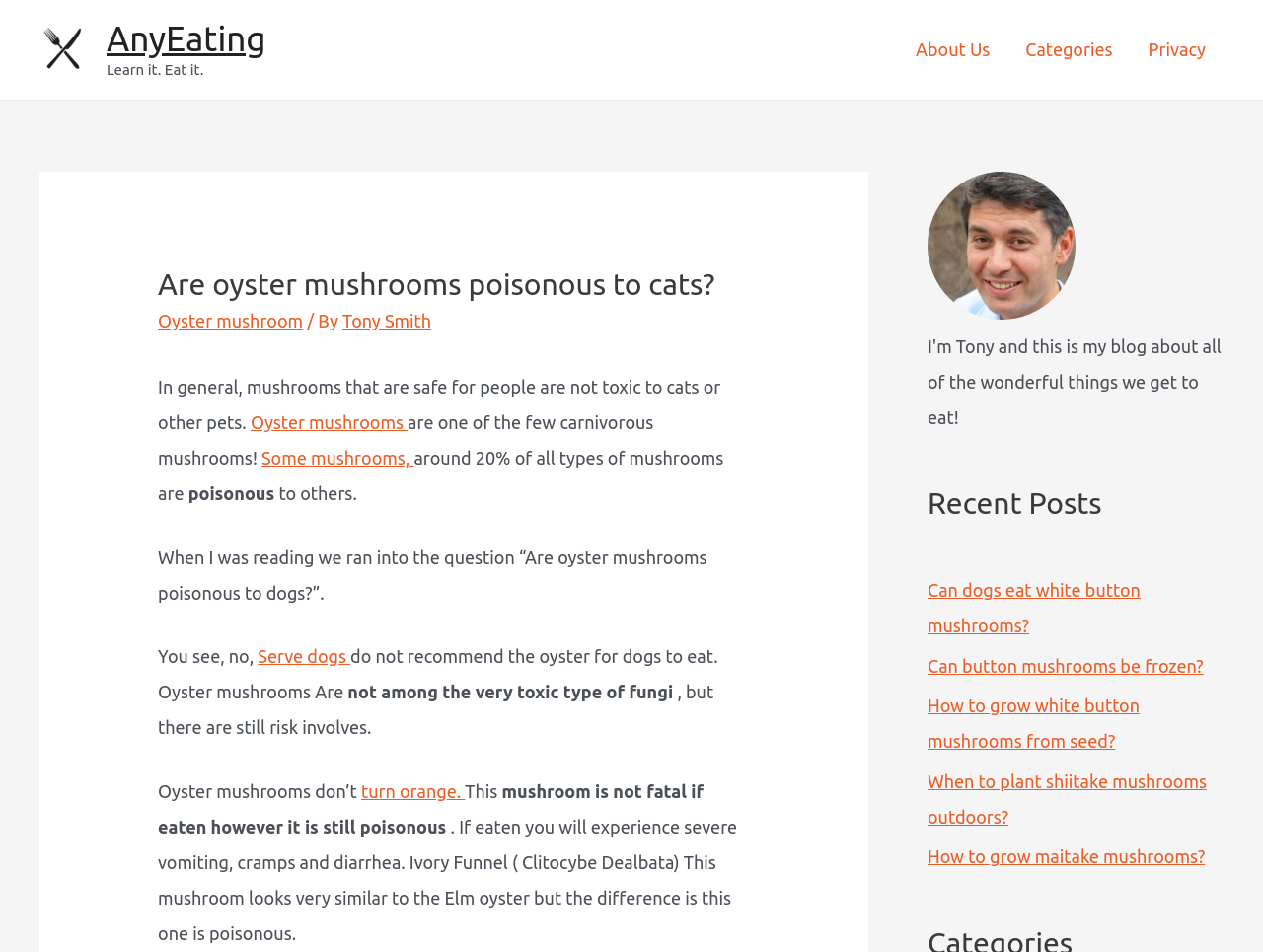Reply to the question with a single word or phrase:
What is the difference between oyster mushrooms and Ivory Funnel mushrooms?

Ivory Funnel is poisonous